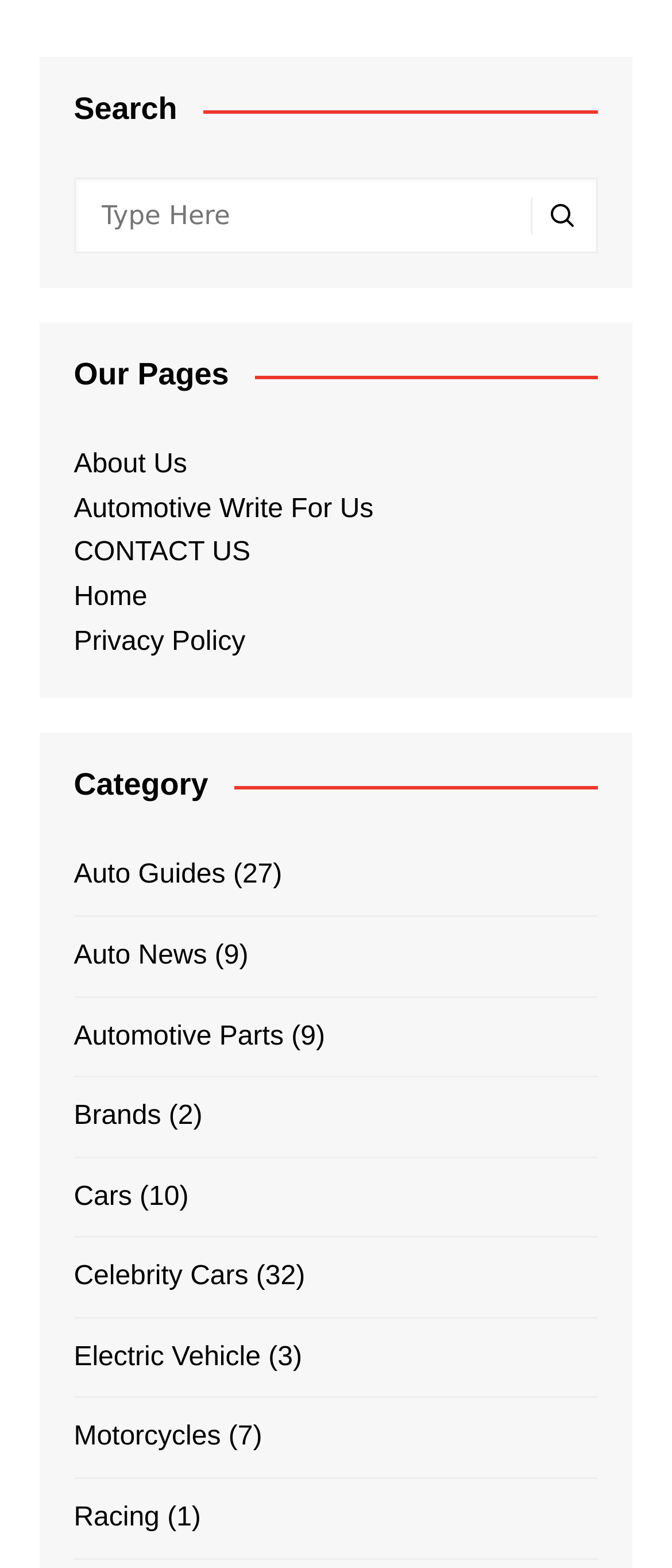Identify the bounding box coordinates necessary to click and complete the given instruction: "Contact Us".

[0.11, 0.343, 0.373, 0.362]